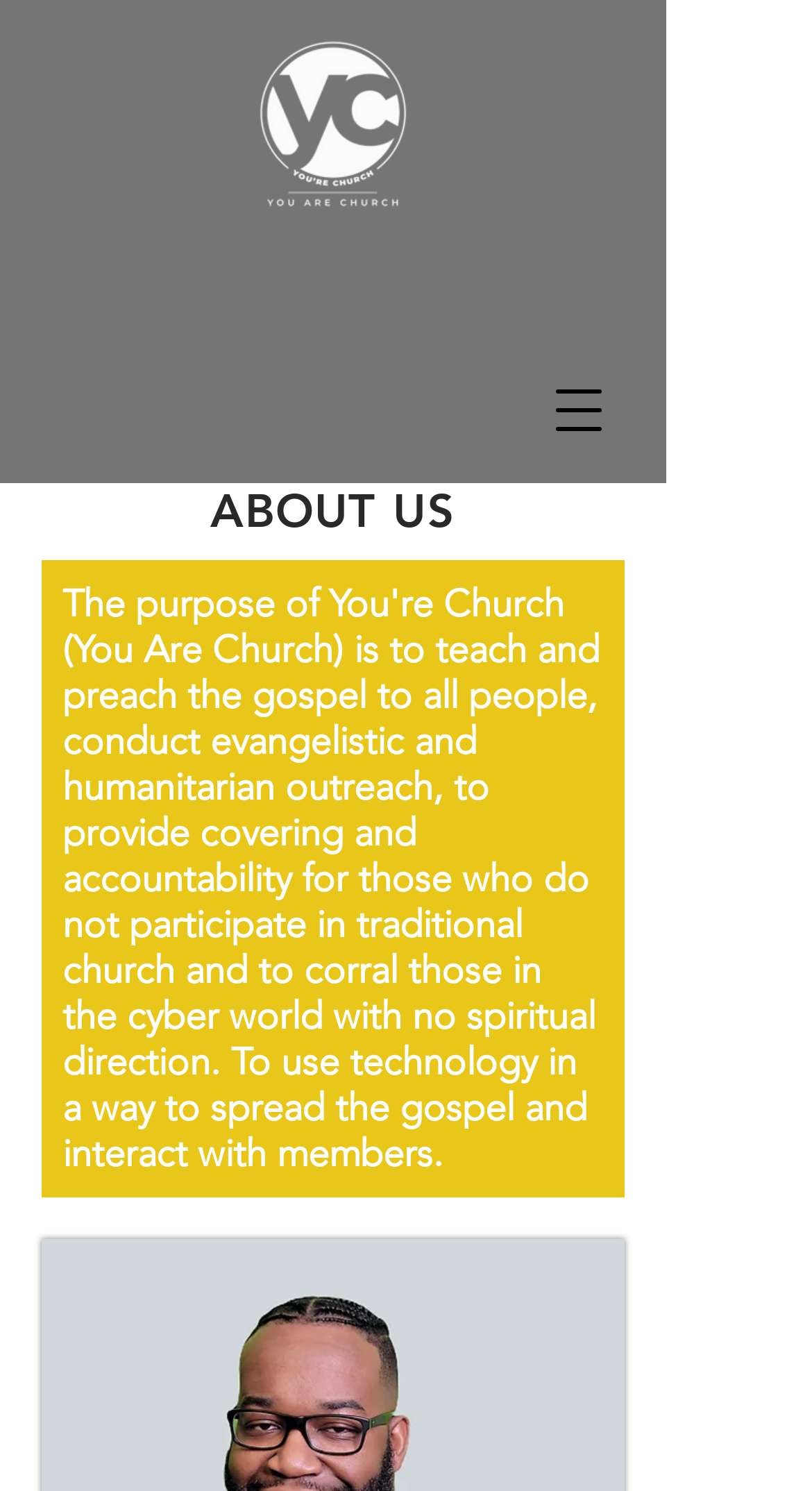Predict the bounding box of the UI element based on the description: "aria-label="Open navigation menu"". The coordinates should be four float numbers between 0 and 1, formatted as [left, top, right, bottom].

[0.649, 0.24, 0.777, 0.31]